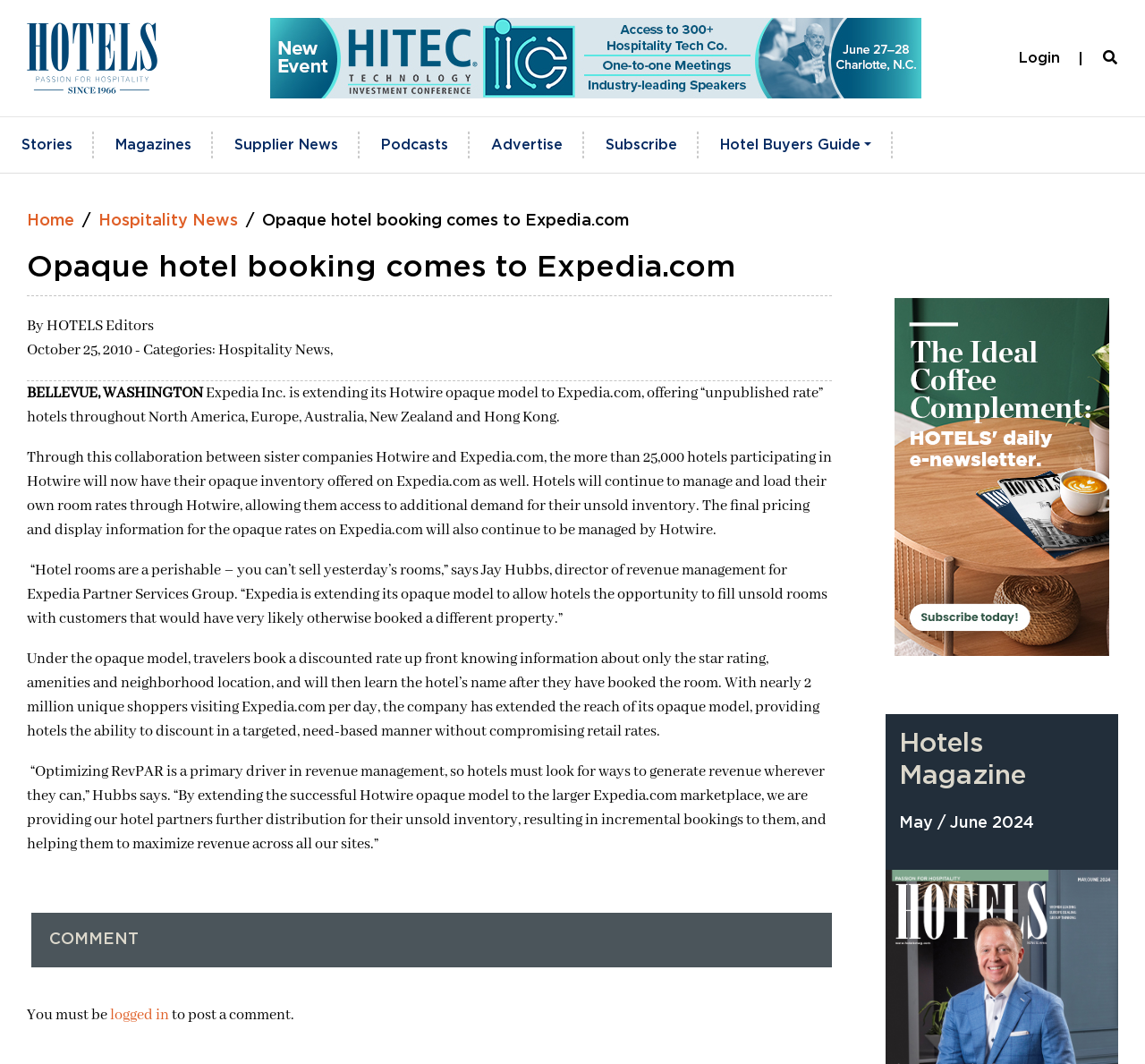Can you find the bounding box coordinates of the area I should click to execute the following instruction: "View Hotel Buyers Guide"?

[0.622, 0.119, 0.768, 0.154]